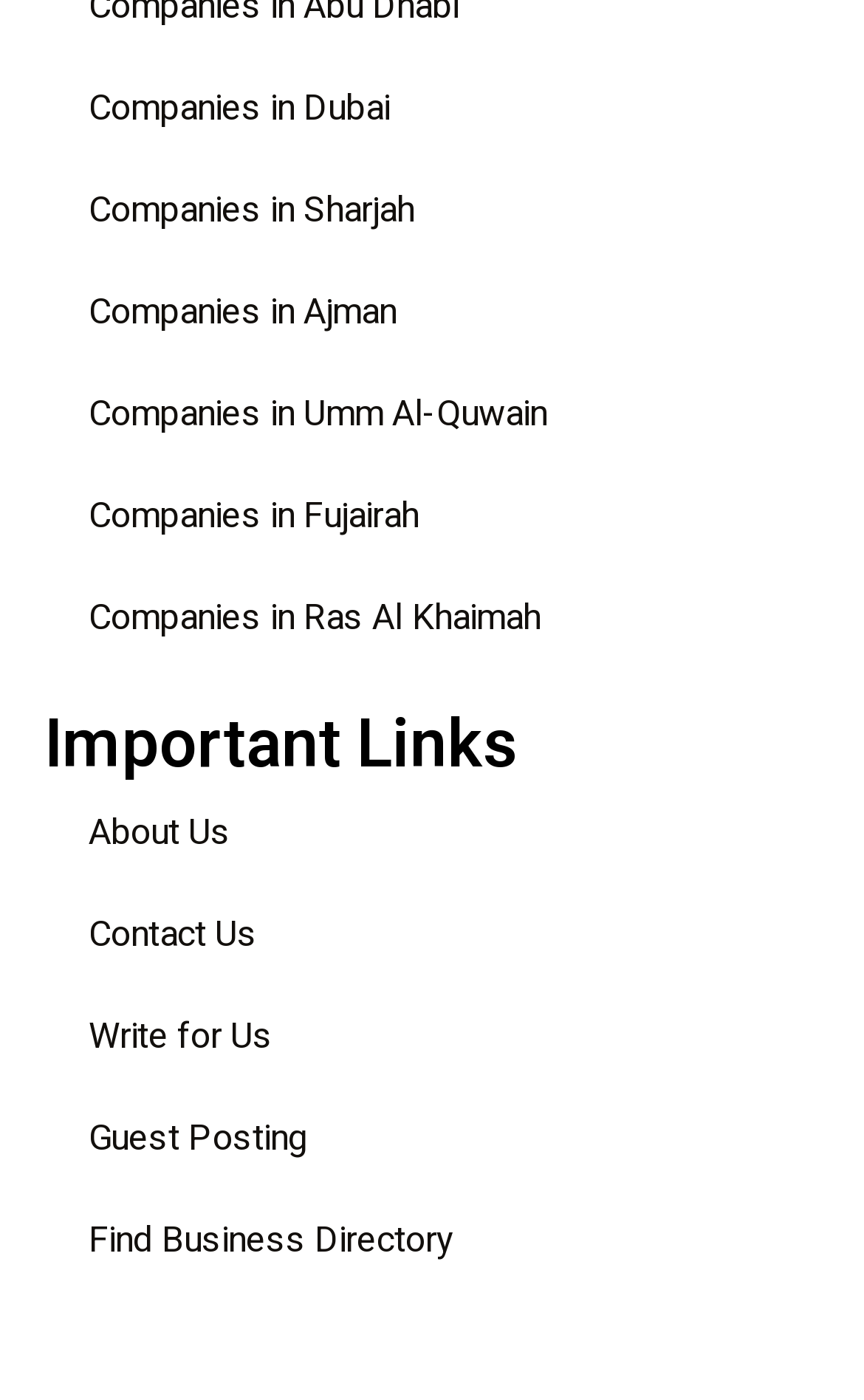What is the purpose of the 'Find Business Directory' link?
Analyze the screenshot and provide a detailed answer to the question.

The 'Find Business Directory' link is likely used to search for businesses in the directory, allowing users to find specific companies or organizations.